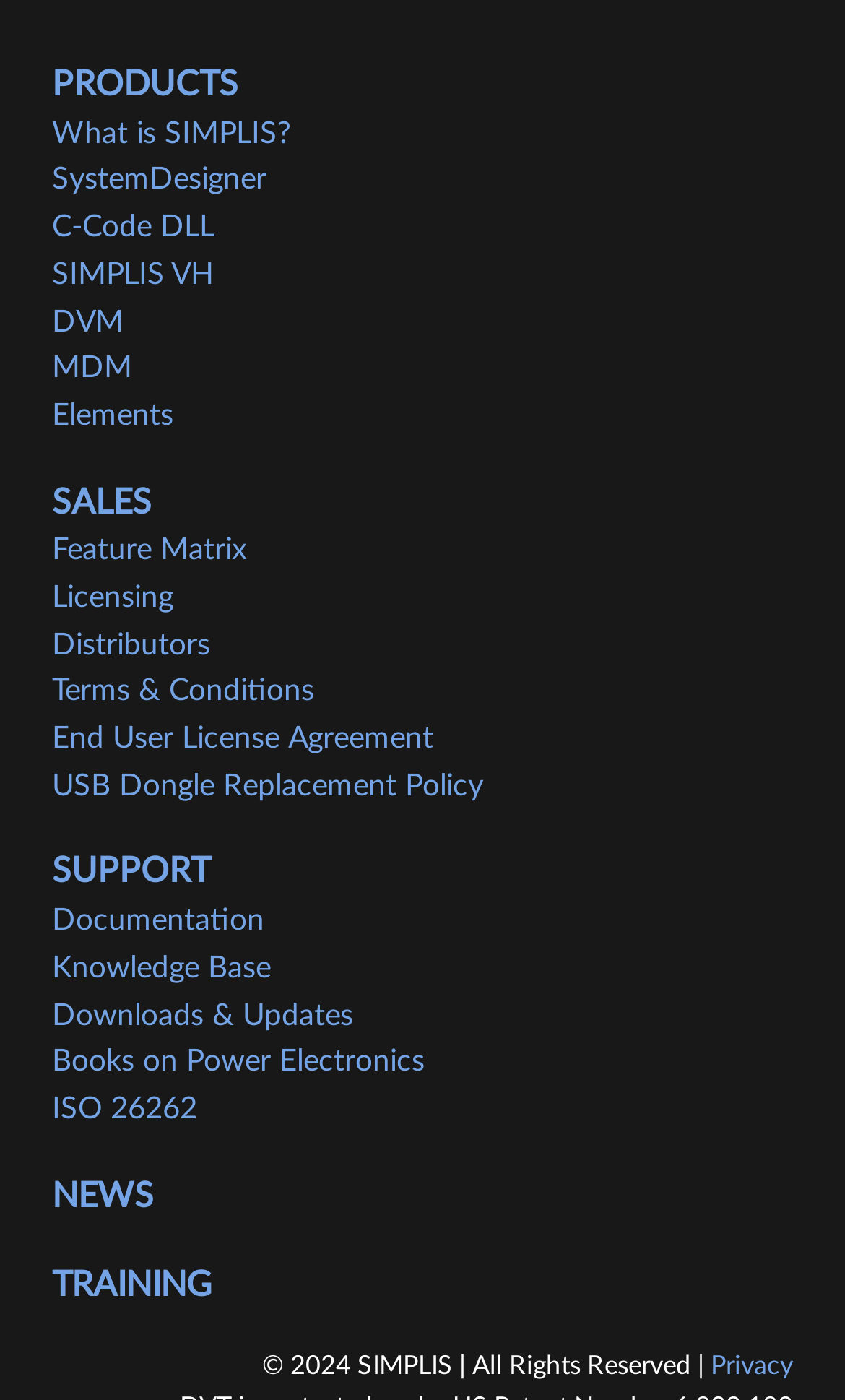Point out the bounding box coordinates of the section to click in order to follow this instruction: "Access KNOWLEDGE BASE".

[0.062, 0.681, 0.321, 0.703]